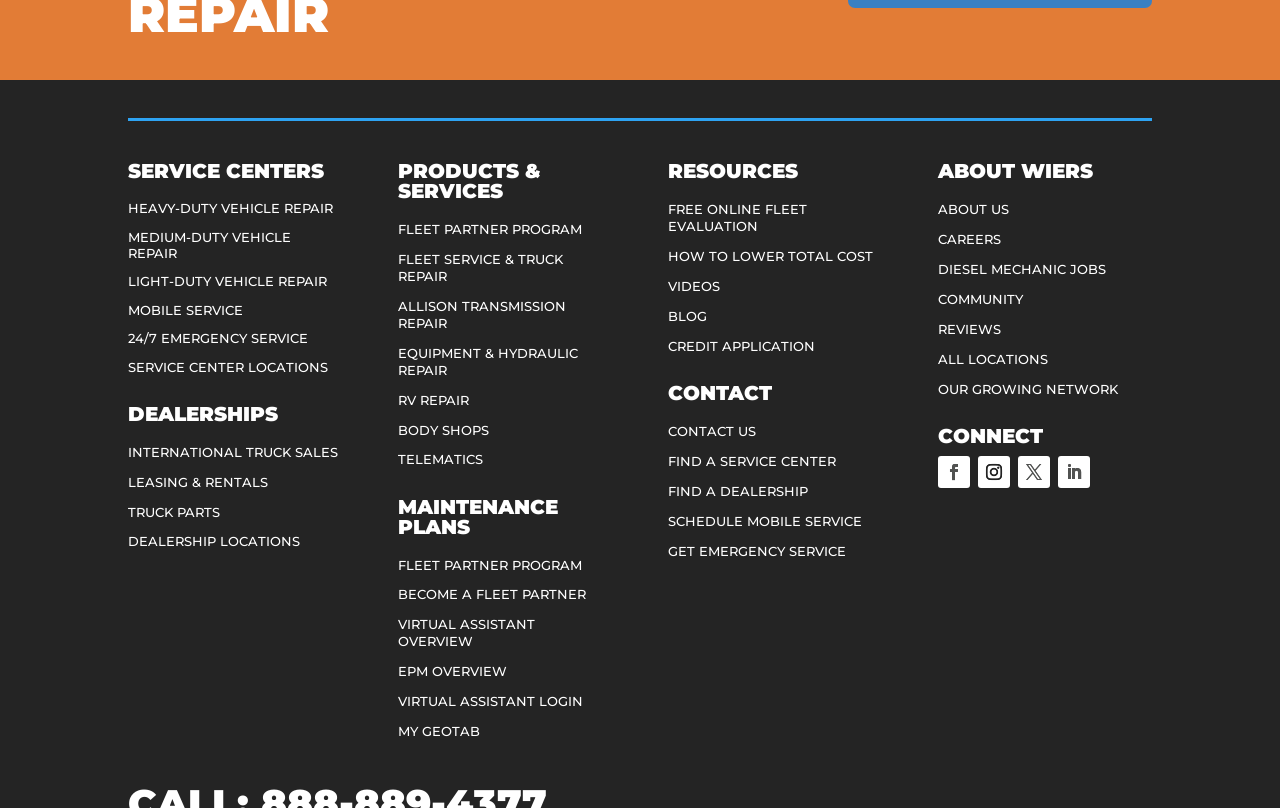Identify the bounding box coordinates of the HTML element based on this description: "MOBILE SERVICE".

[0.1, 0.374, 0.19, 0.393]